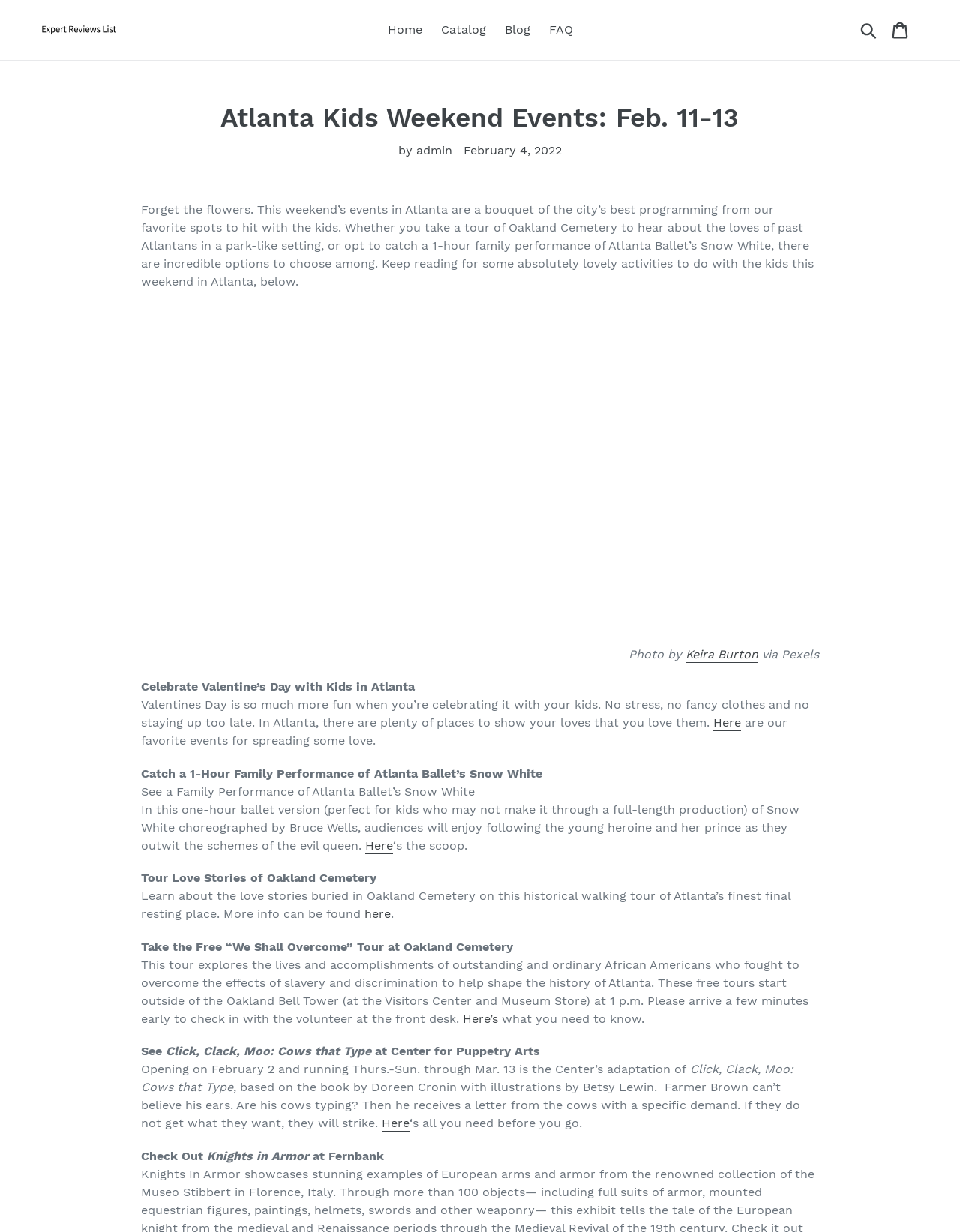Please give a one-word or short phrase response to the following question: 
What is the name of the museum mentioned?

Fernbank